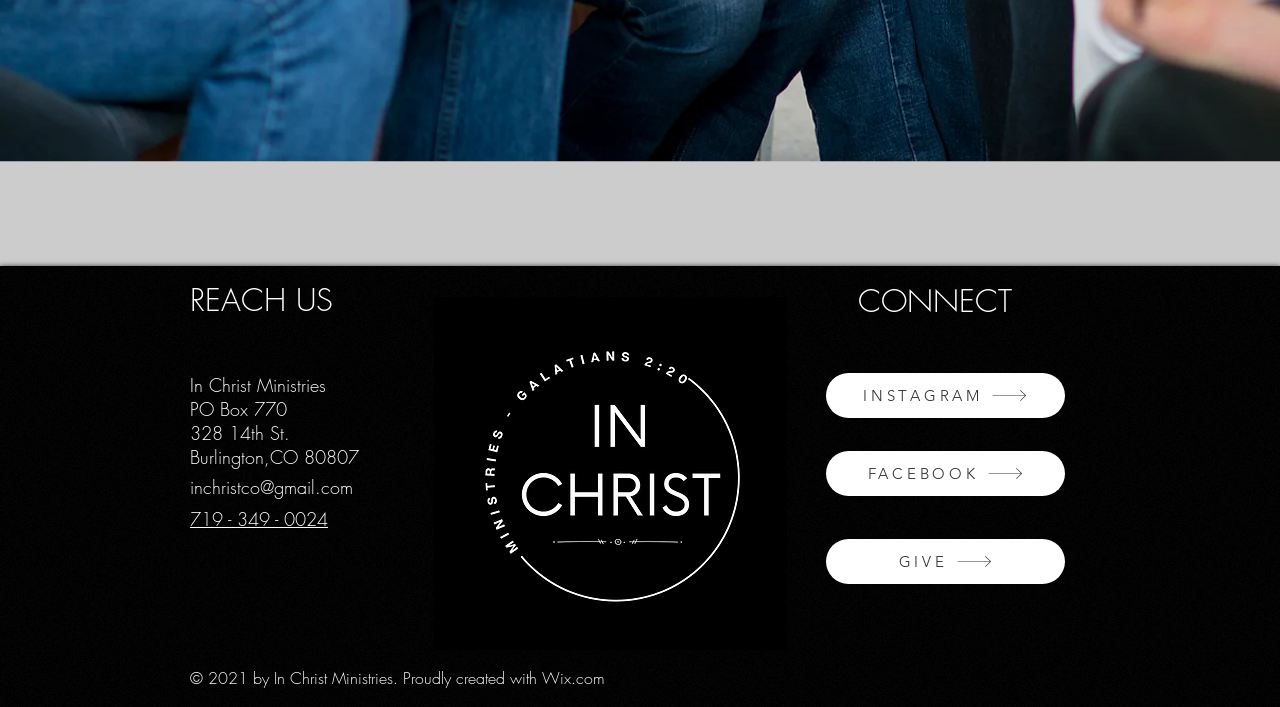Respond to the question below with a single word or phrase: What is the address of In Christ Ministries?

PO Box 770, 328 14th St. Burlington,CO 80807